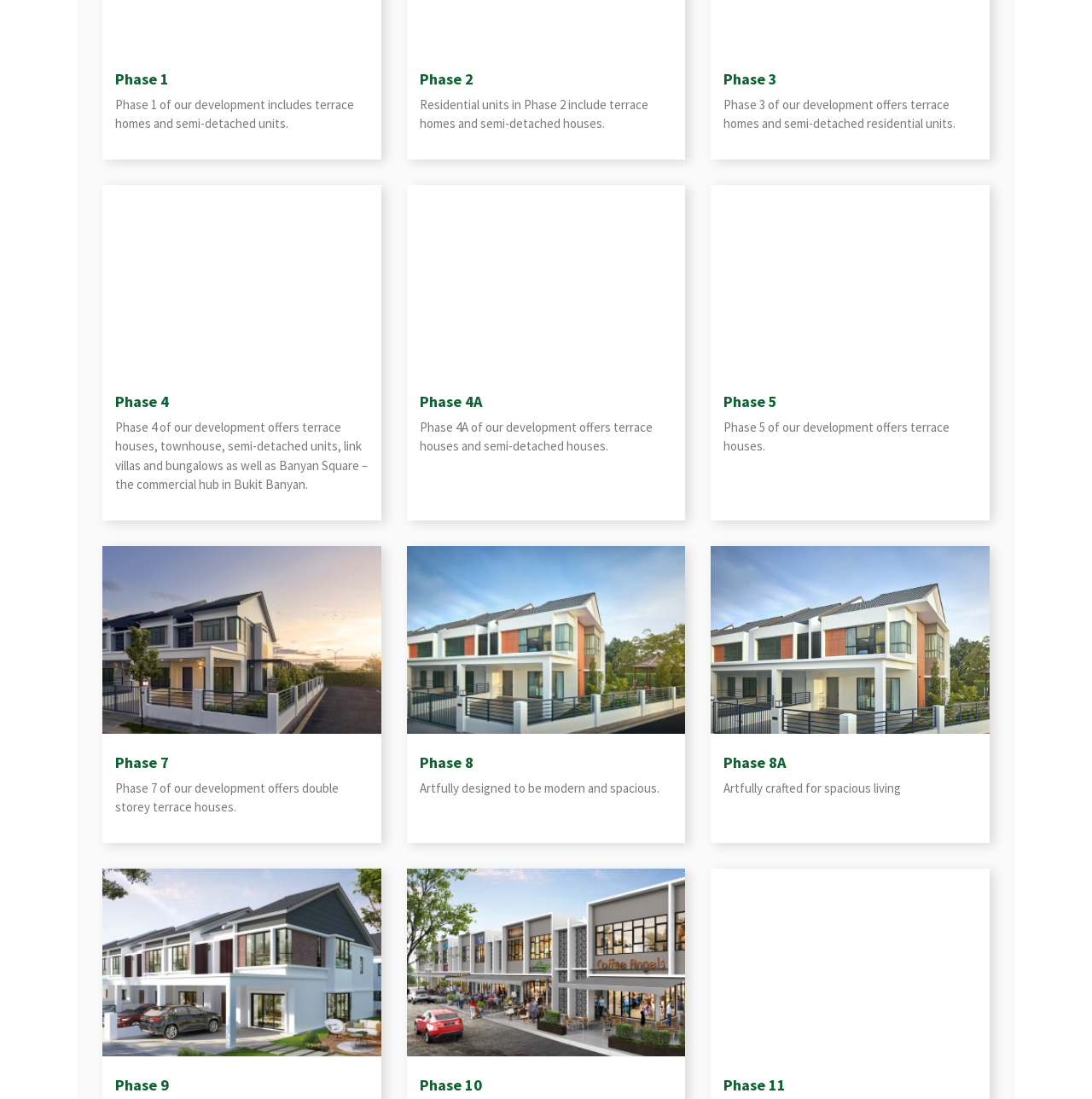Provide the bounding box coordinates of the HTML element this sentence describes: "Phase 8". The bounding box coordinates consist of four float numbers between 0 and 1, i.e., [left, top, right, bottom].

[0.384, 0.685, 0.616, 0.703]